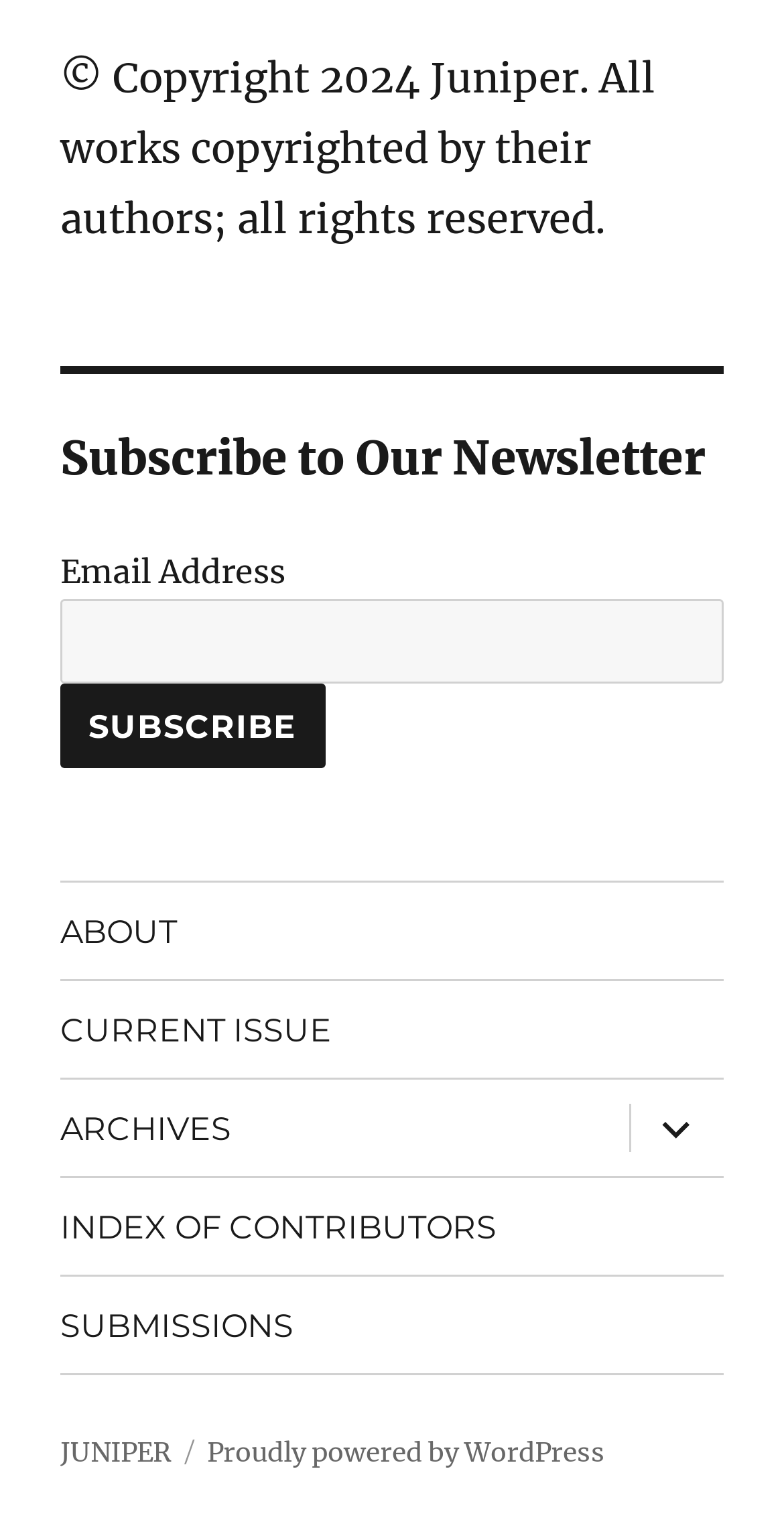What is the copyright year of the website?
Using the details shown in the screenshot, provide a comprehensive answer to the question.

The copyright information at the top of the page states '© Copyright 2024 Juniper', indicating that the website's copyright year is 2024.